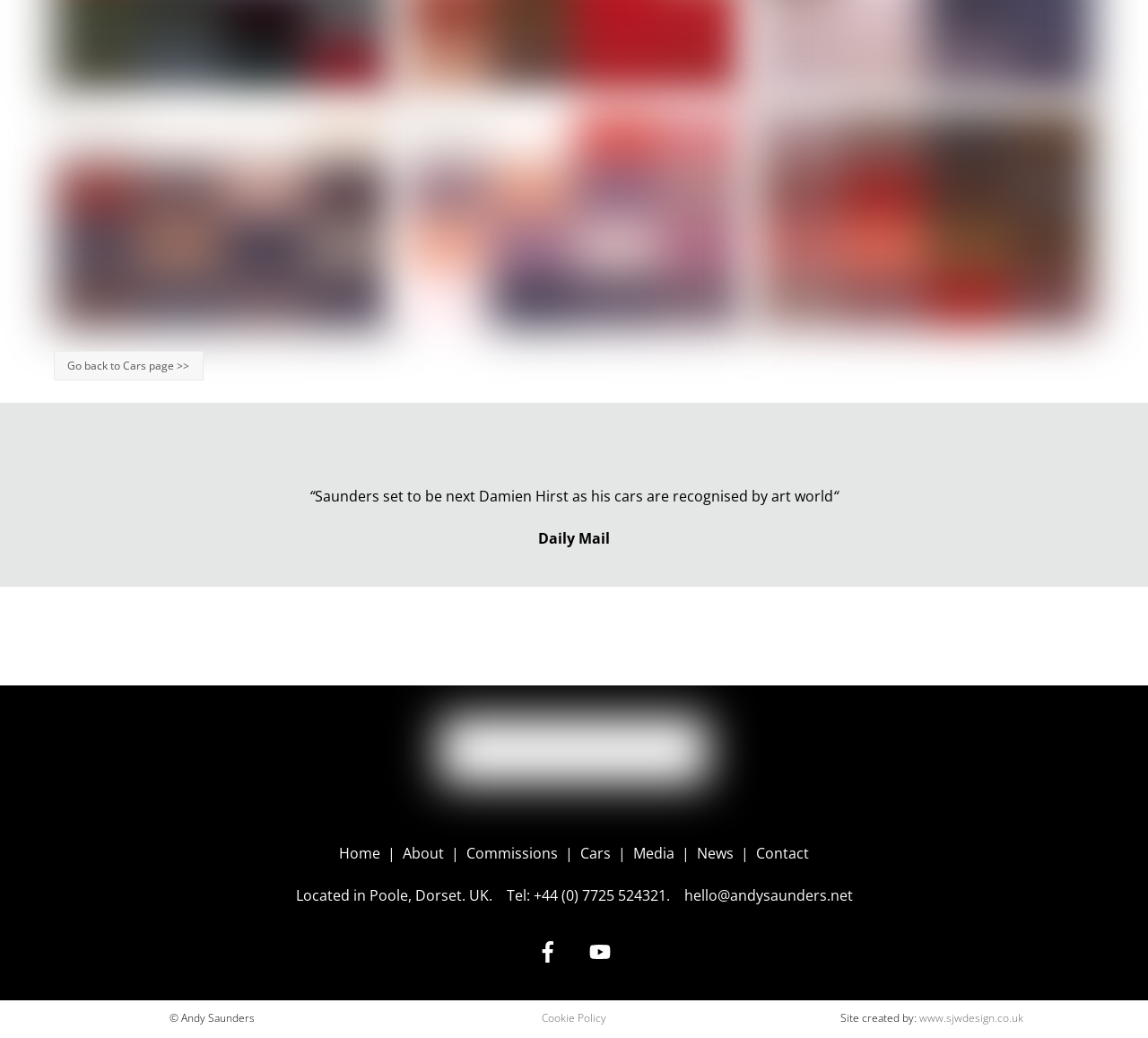What is the name of the artist mentioned in the article?
Please look at the screenshot and answer in one word or a short phrase.

Andy Saunders